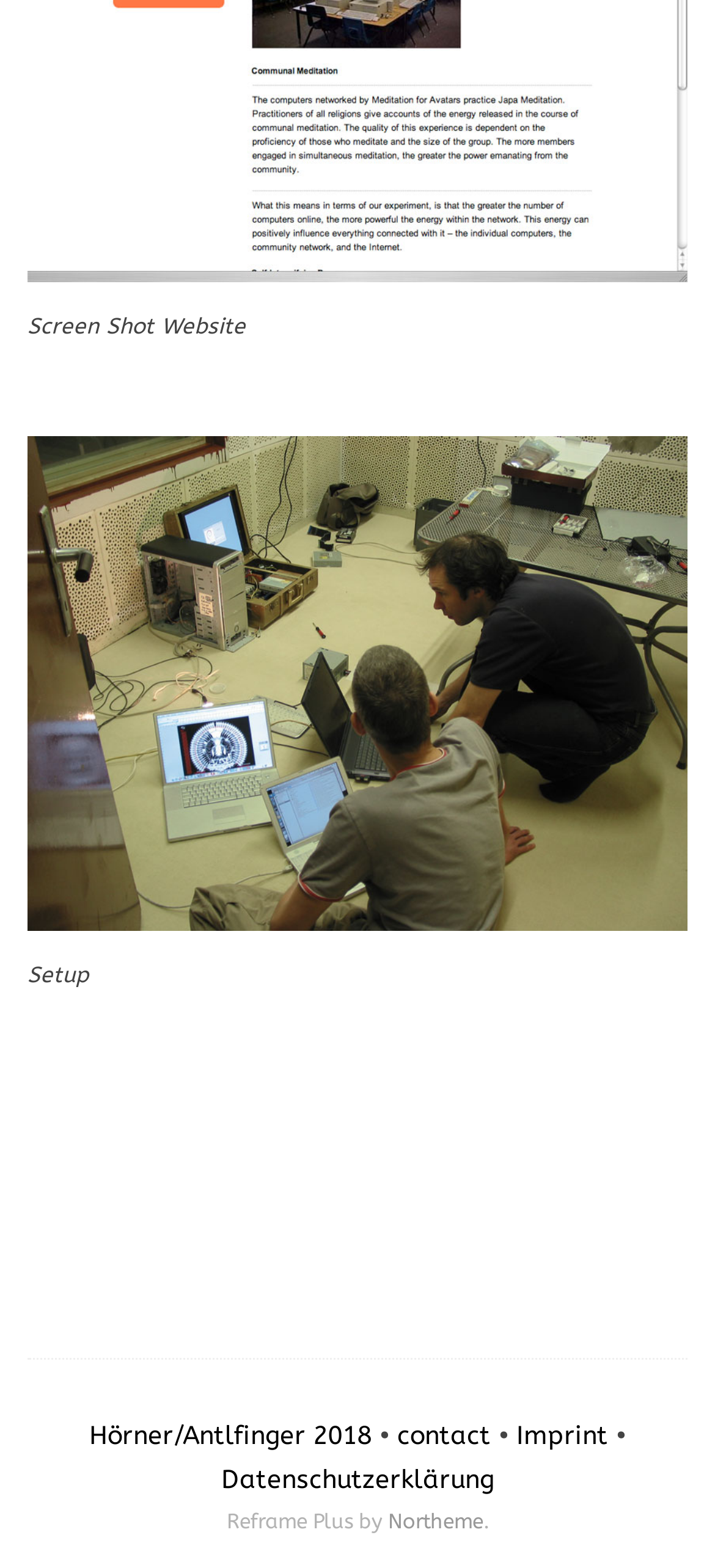What is the last text on the webpage?
Provide a detailed and extensive answer to the question.

The last text on the webpage is 'Northeme.' which is part of the sentence 'Reframe Plus by Northeme.' located at the bottom right corner of the webpage, indicated by the bounding box coordinates [0.542, 0.964, 0.676, 0.979] and [0.676, 0.964, 0.683, 0.979] respectively.